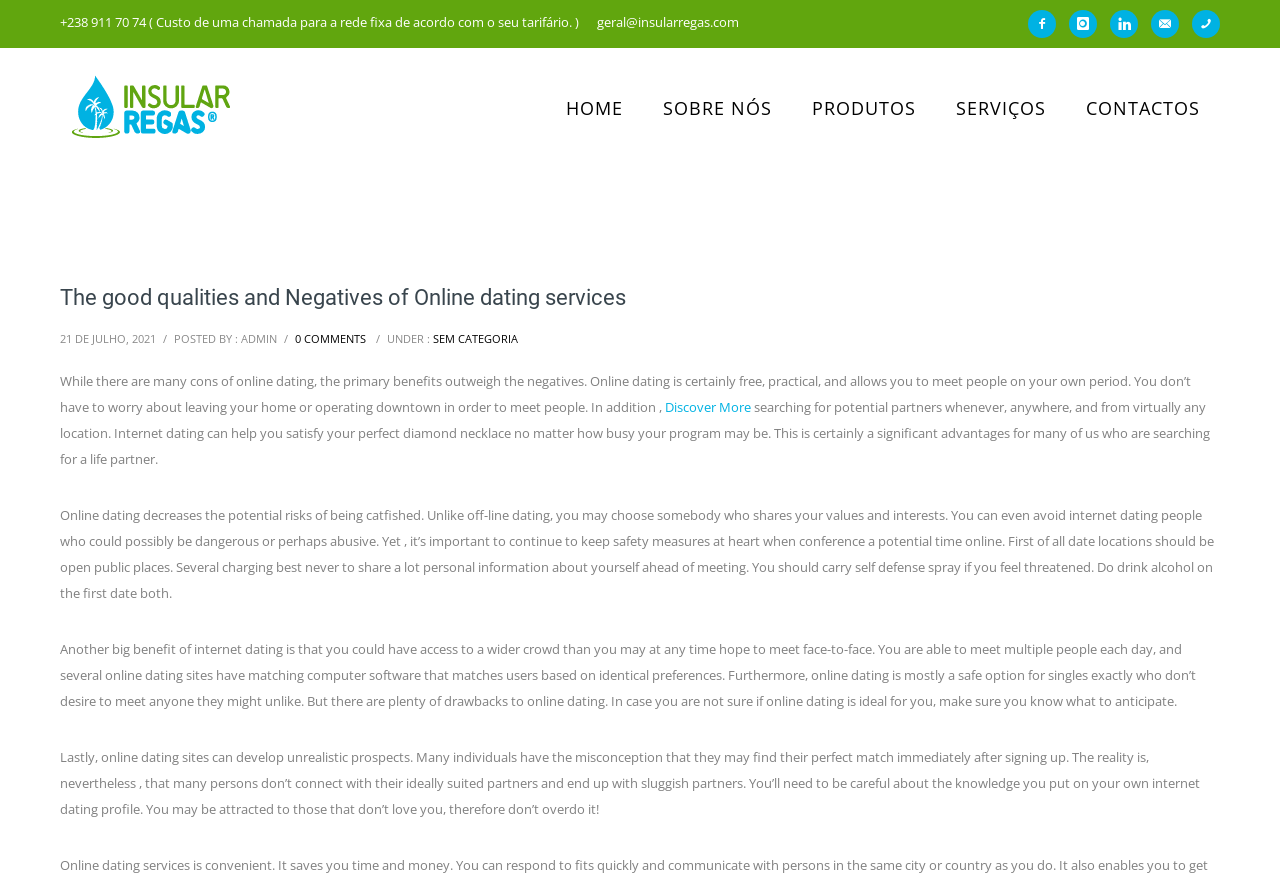Given the description "0 comments", provide the bounding box coordinates of the corresponding UI element.

[0.23, 0.377, 0.286, 0.395]